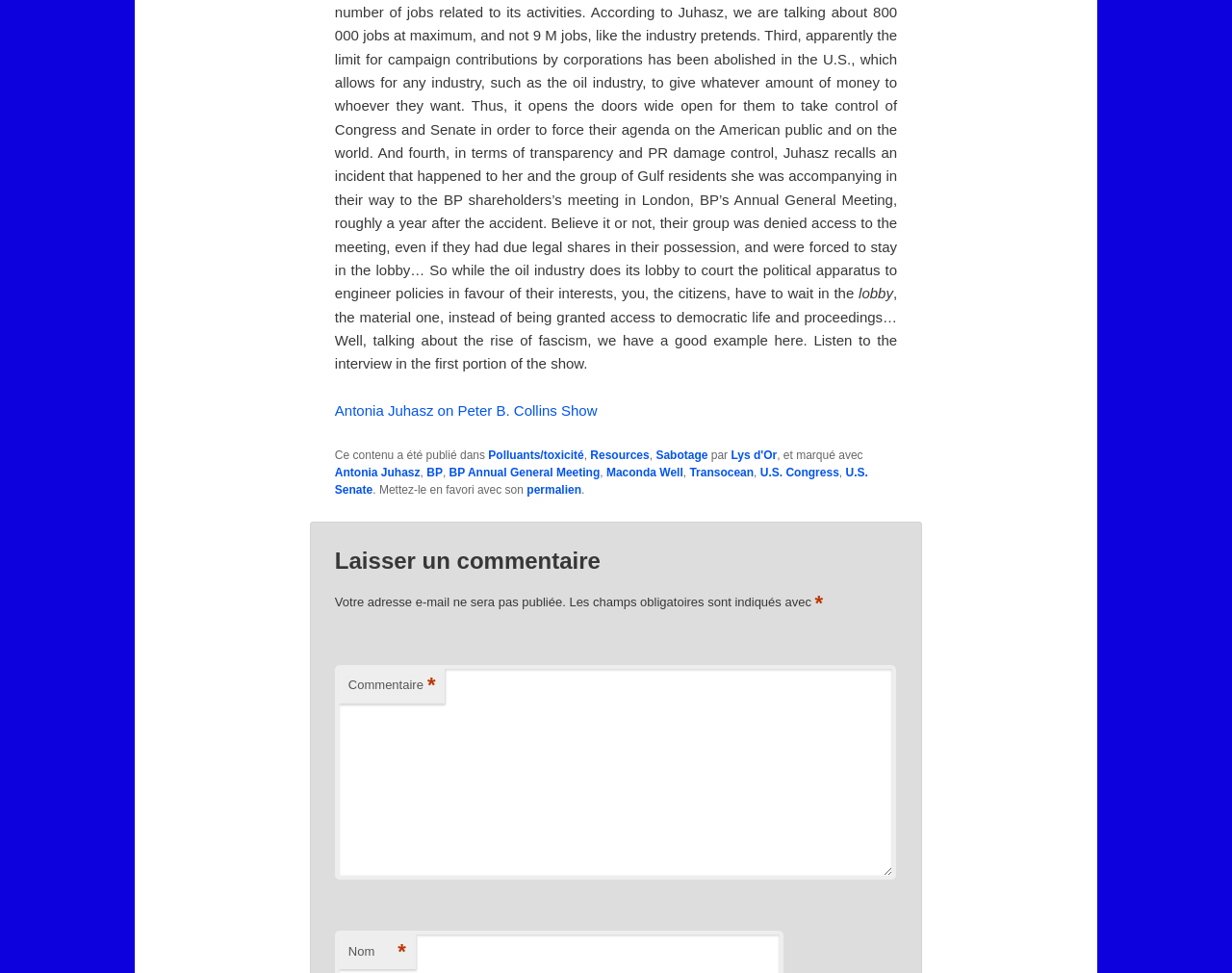Identify the bounding box coordinates of the part that should be clicked to carry out this instruction: "Click on the link to Resources".

[0.479, 0.461, 0.527, 0.475]